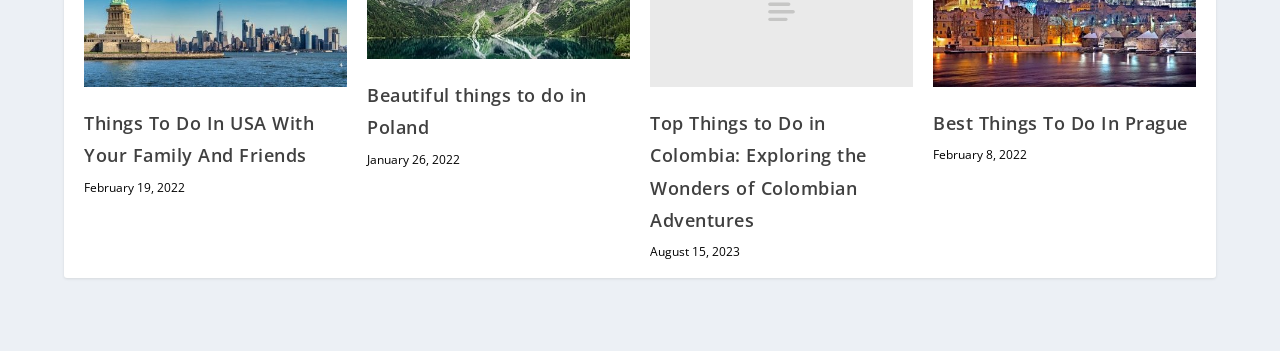Carefully examine the image and provide an in-depth answer to the question: How many links are there on this page?

I counted the number of link elements on the page and found that there are four links, each corresponding to an article: 'Things To Do In USA With Your Family And Friends', 'Beautiful things to do in Poland', 'Top Things to Do in Colombia: Exploring the Wonders of Colombian Adventures', and 'Best Things To Do In Prague'.